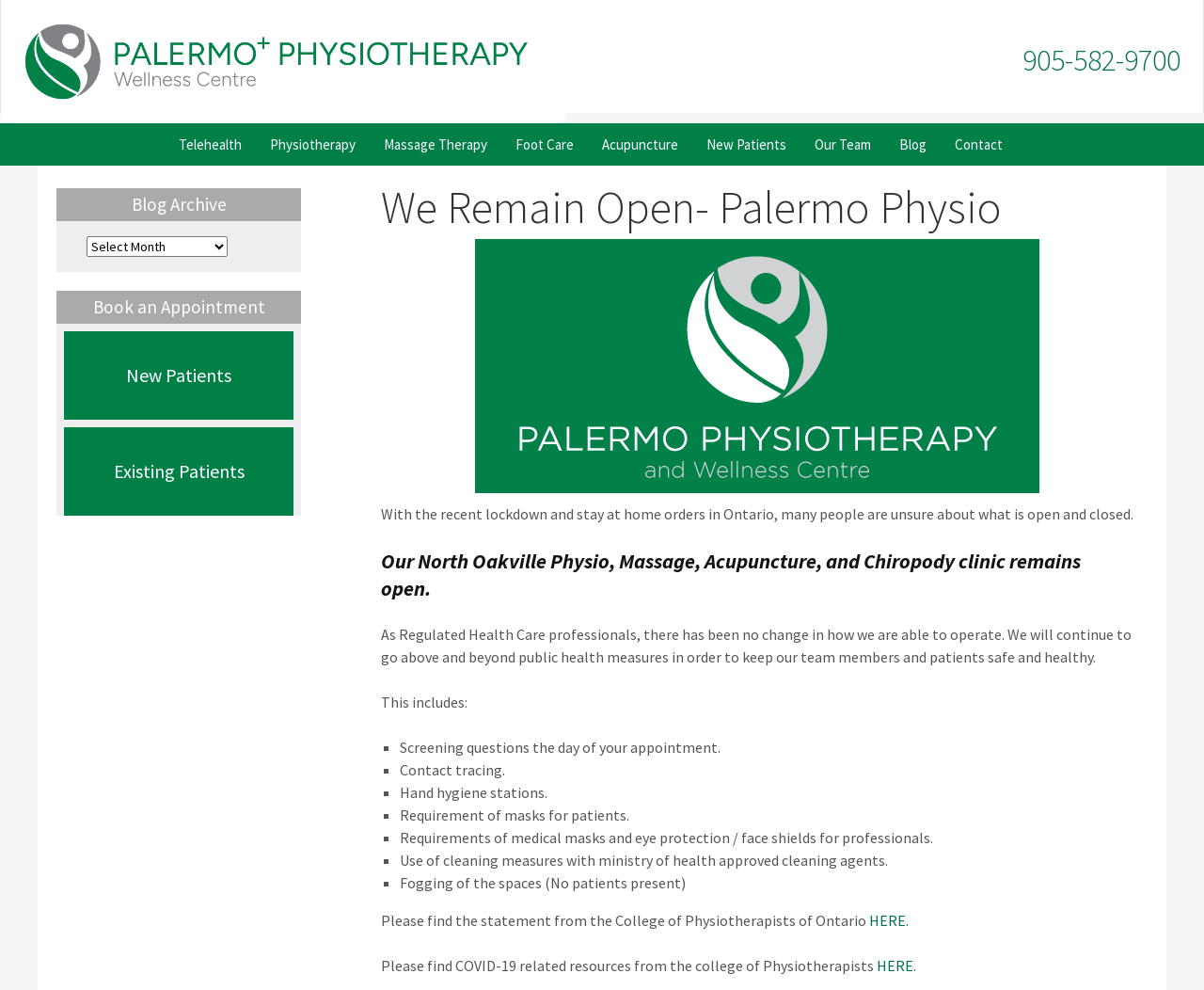Please answer the following question using a single word or phrase: Are there resources available for COVID-19 related information?

Yes